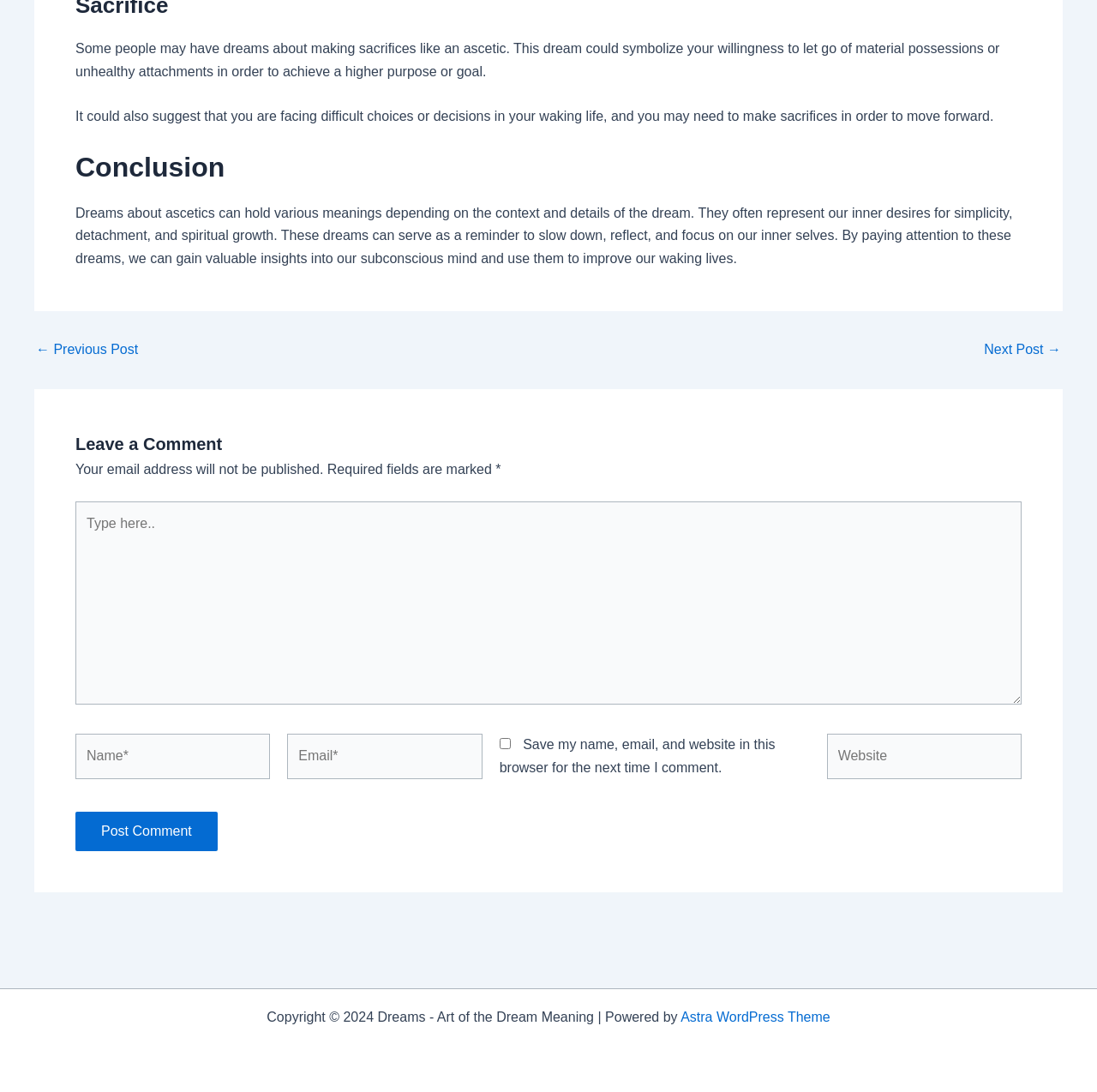What is the purpose of the comment section?
Using the image, respond with a single word or phrase.

To leave a comment